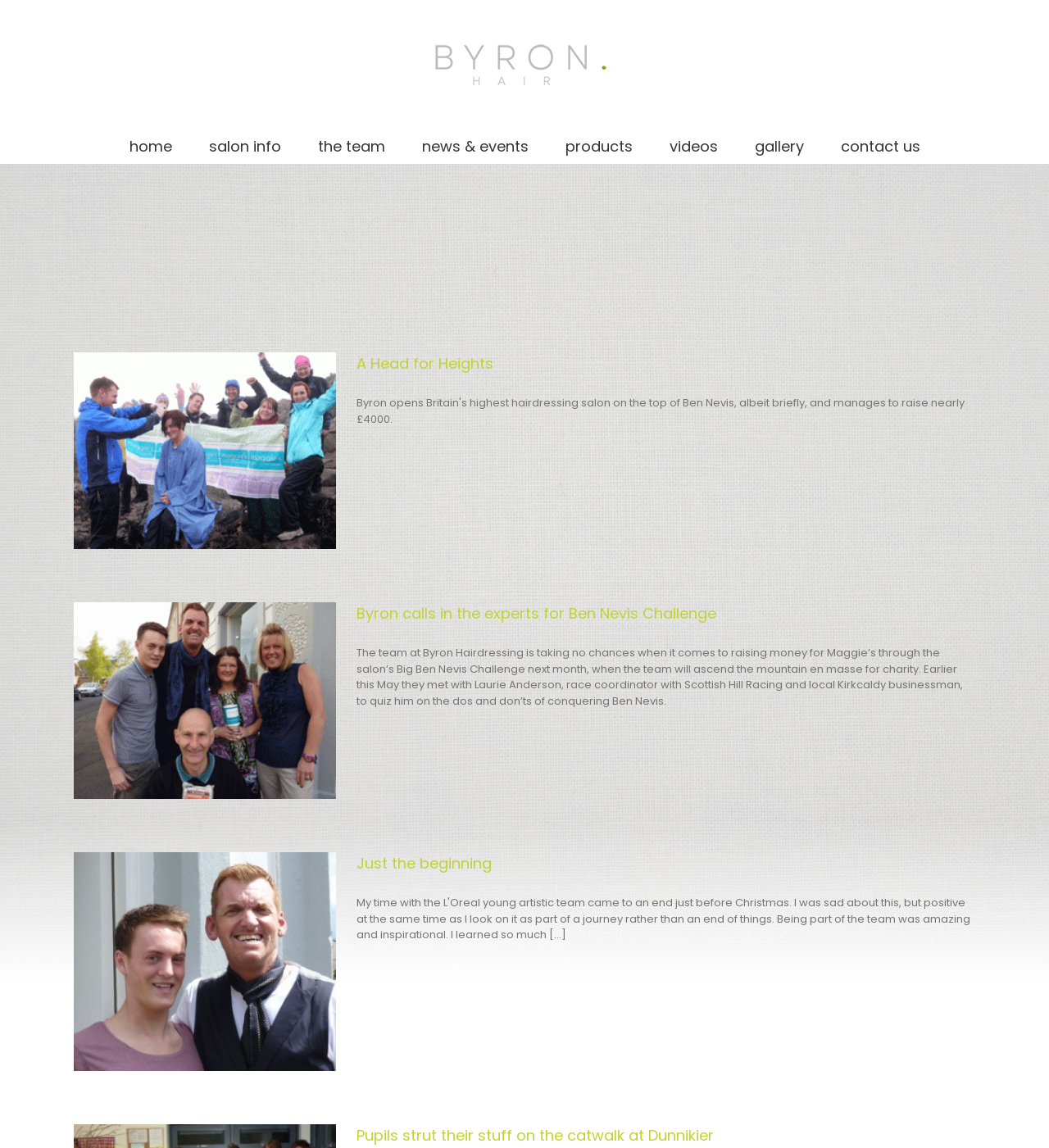Please specify the bounding box coordinates of the clickable region necessary for completing the following instruction: "Go to home page". The coordinates must consist of four float numbers between 0 and 1, i.e., [left, top, right, bottom].

[0.123, 0.113, 0.164, 0.142]